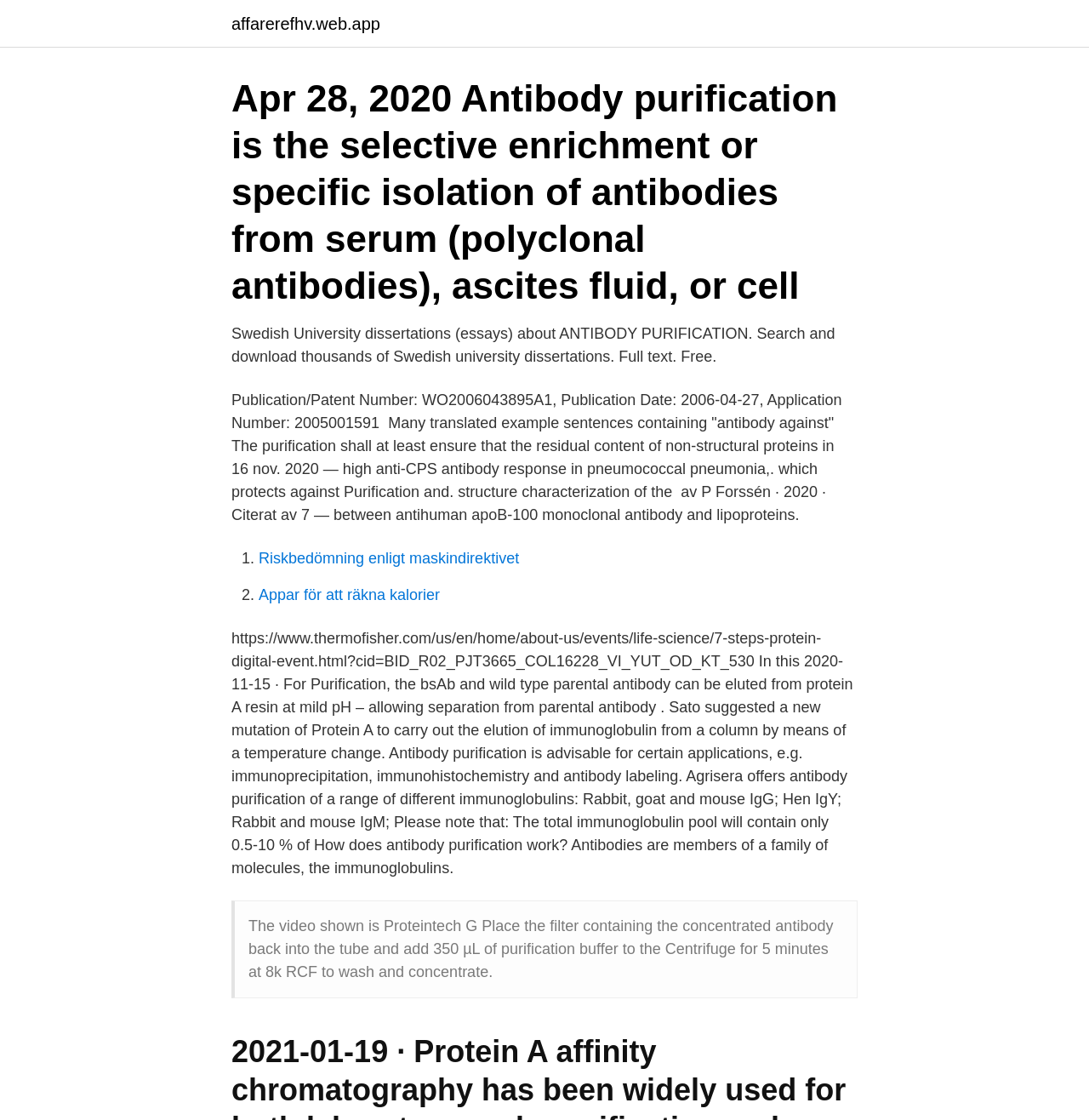What is the method of washing and concentrating the antibody?
Provide a concise answer using a single word or phrase based on the image.

Centrifuge for 5 minutes at 8k RCF